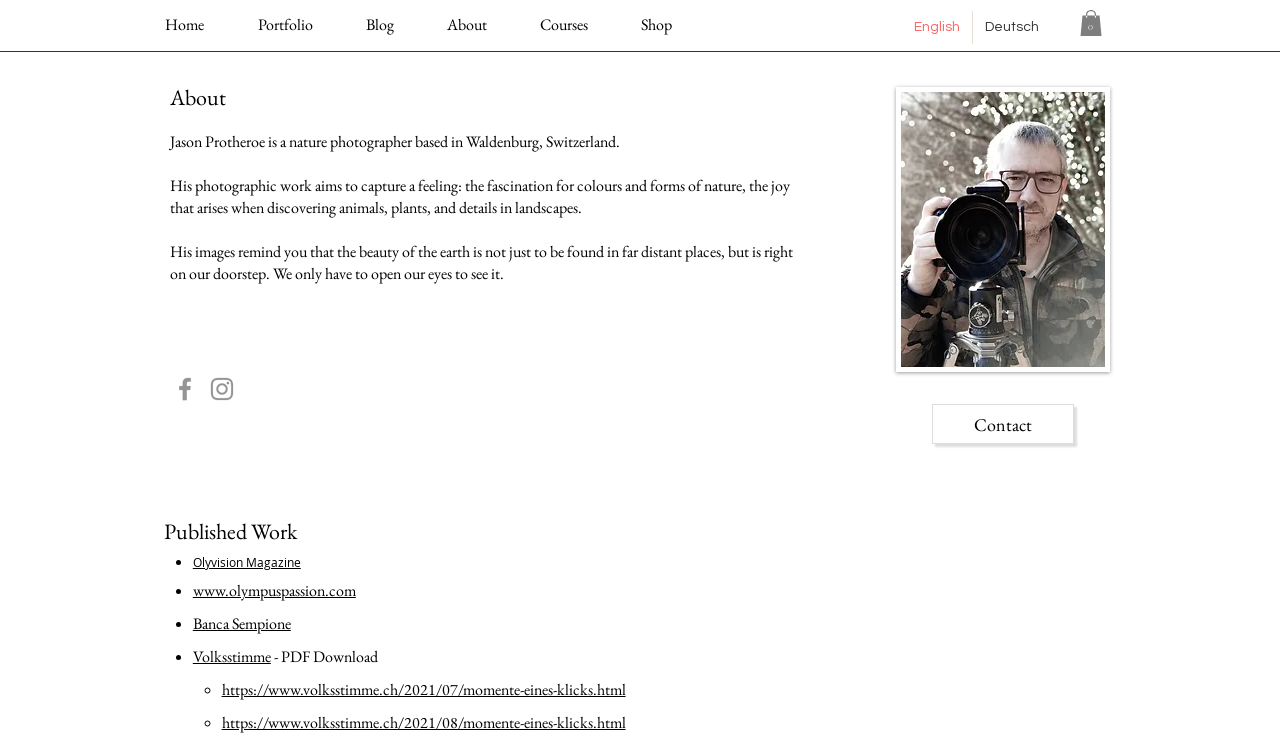Determine the bounding box coordinates for the area you should click to complete the following instruction: "Click on the 'Pocket Codes – guides, tier lists, and codes' link".

None